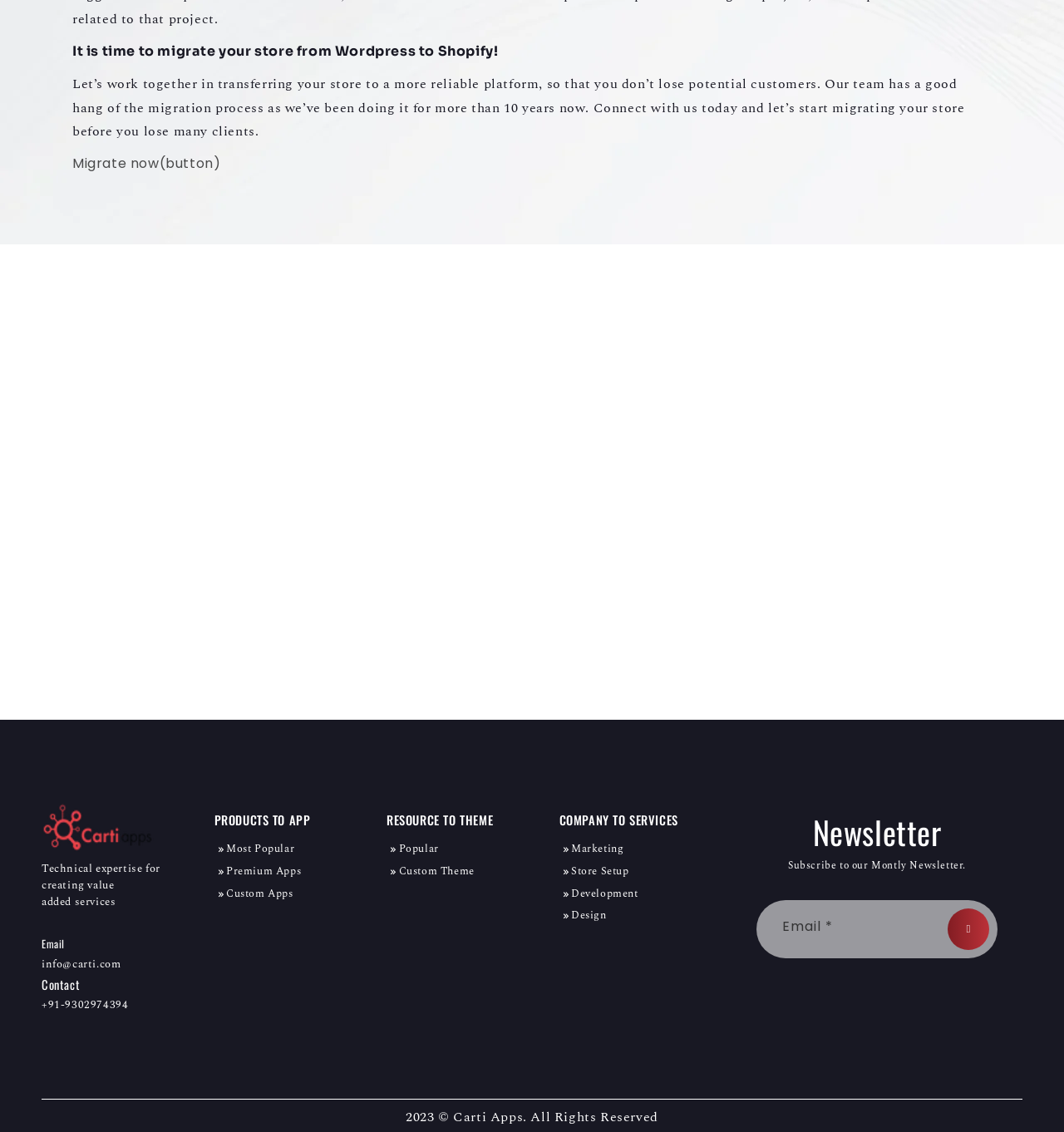What is the purpose of the 'SUBMIT' button?
Answer the question with a single word or phrase derived from the image.

To submit contact information